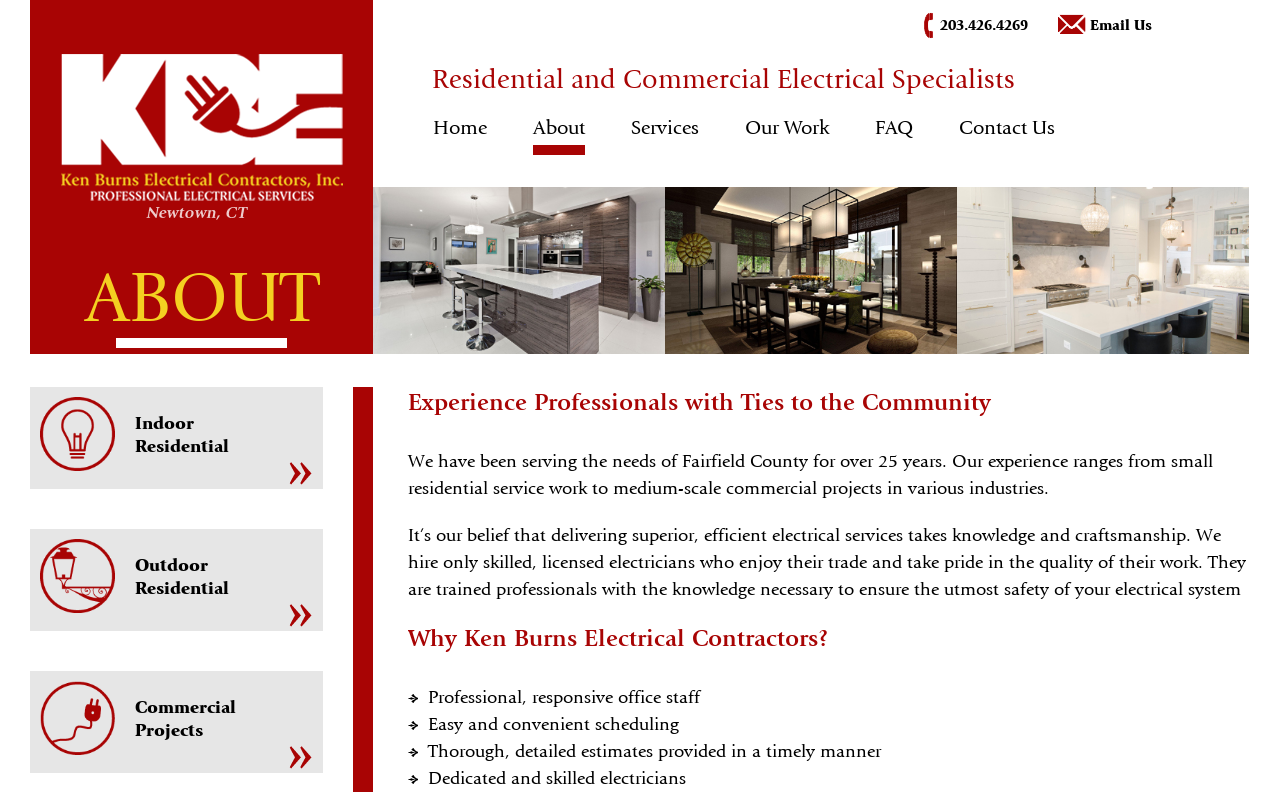Answer the question in a single word or phrase:
How long has Ken Burns Electric been serving Fairfield County?

Over 25 years